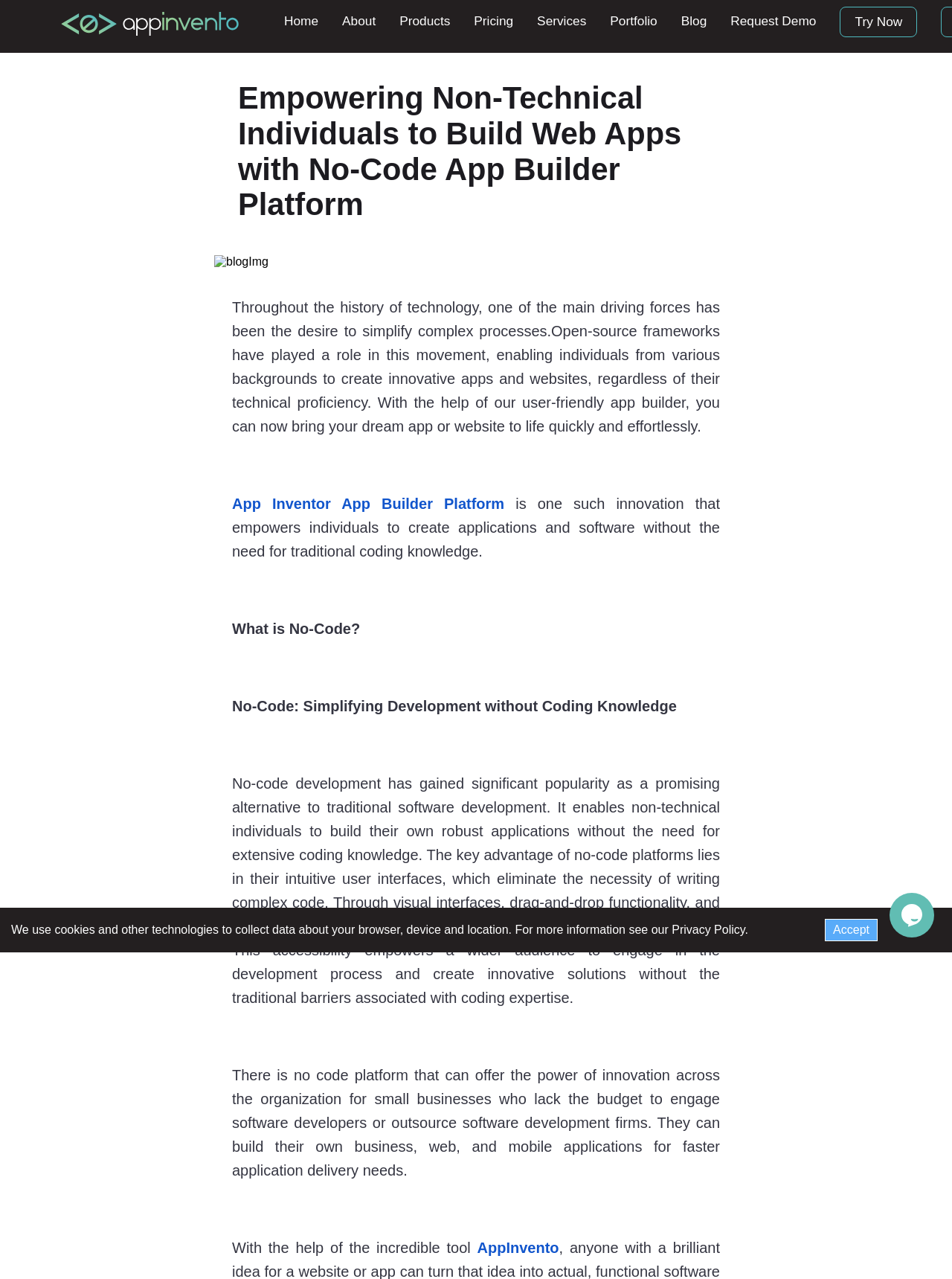Please identify the bounding box coordinates of the element I need to click to follow this instruction: "Click the 'App Inventor App Builder Platform' link".

[0.244, 0.388, 0.53, 0.4]